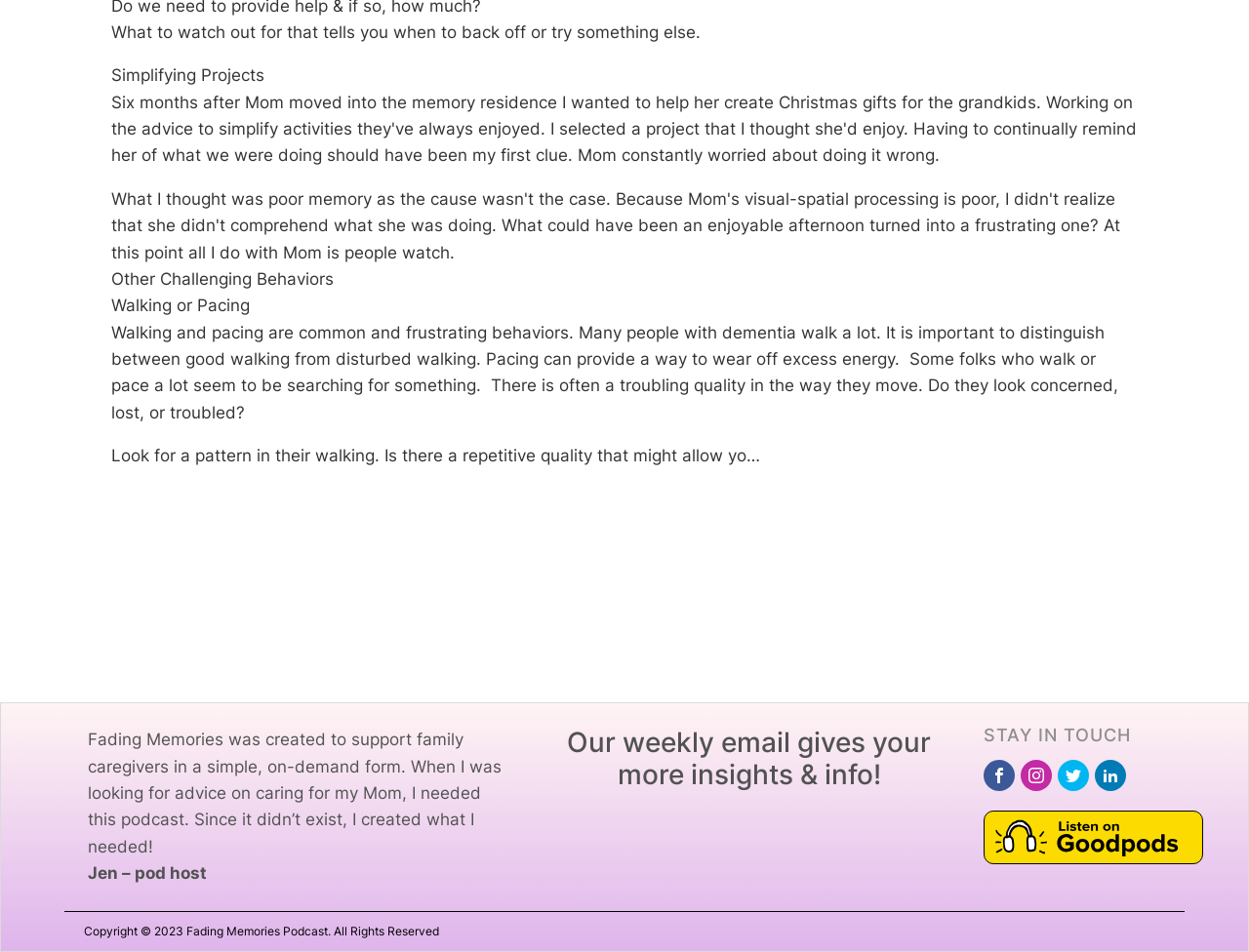What is the topic of the text that starts with 'Walking and pacing are common and frustrating behaviors'?
Using the image, answer in one word or phrase.

Walking and pacing